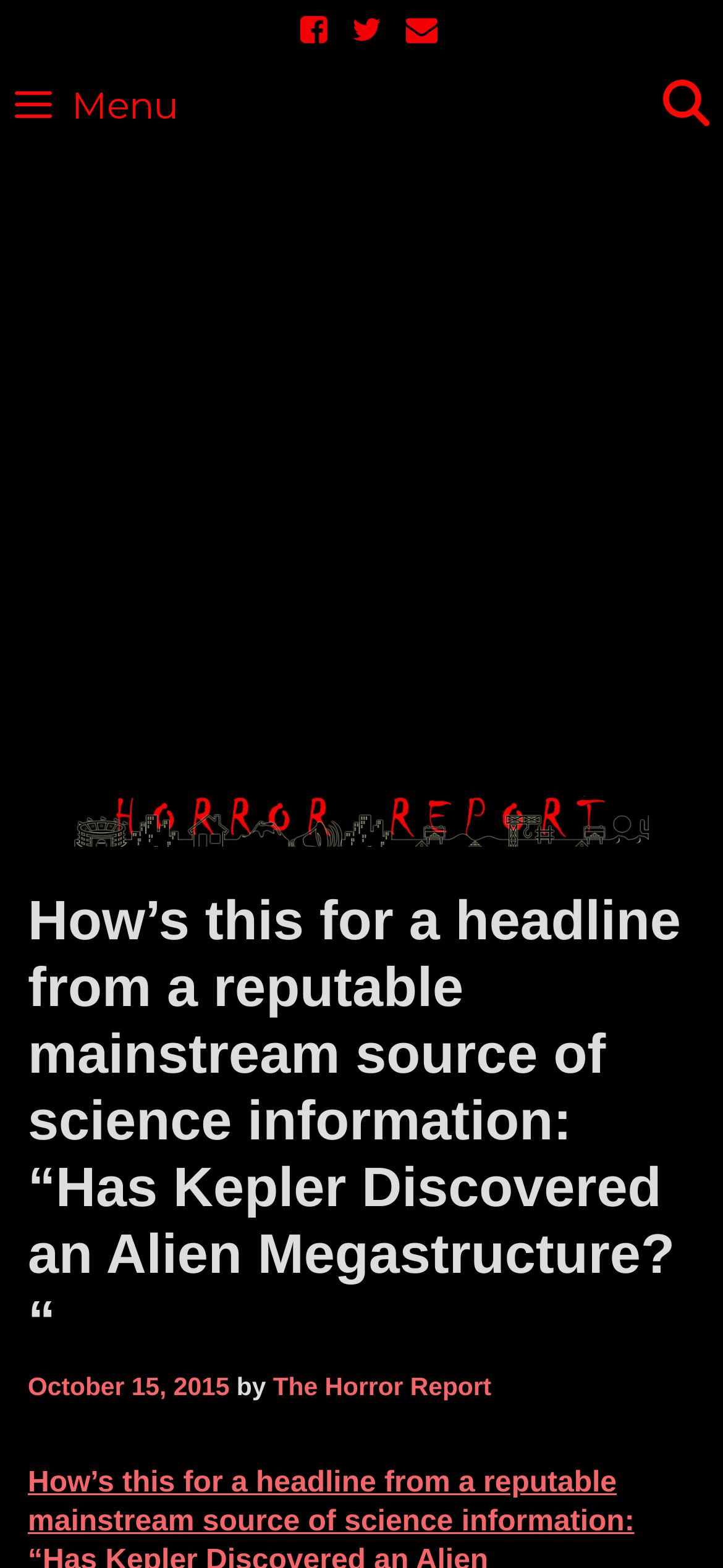Produce an extensive caption that describes everything on the webpage.

The webpage appears to be an article or blog post from "The Horror Report" with a headline that reads "How's this for a headline from a reputable mainstream source of science information: “Has Kepler Discovered an Alien Megastructure? “. 

At the top of the page, there are three social media links, aligned horizontally, with icons represented by Unicode characters \uf082, \uf099, and \uf0e0. 

To the right of these social media links, there is a search bar with a magnifying glass icon and the text "Search". 

On the left side of the page, there is a menu button with a hamburger icon and the text "Menu". 

Below the menu button, there is a large advertisement iframe that spans the entire width of the page. 

The main content of the page is an article with a heading that matches the meta description. The article's title is followed by the publication date "October 15, 2015", the author "The Horror Report", and a byline that reads "by The Horror Report". 

The article's content is not explicitly described in the accessibility tree, but it likely follows the heading and byline.